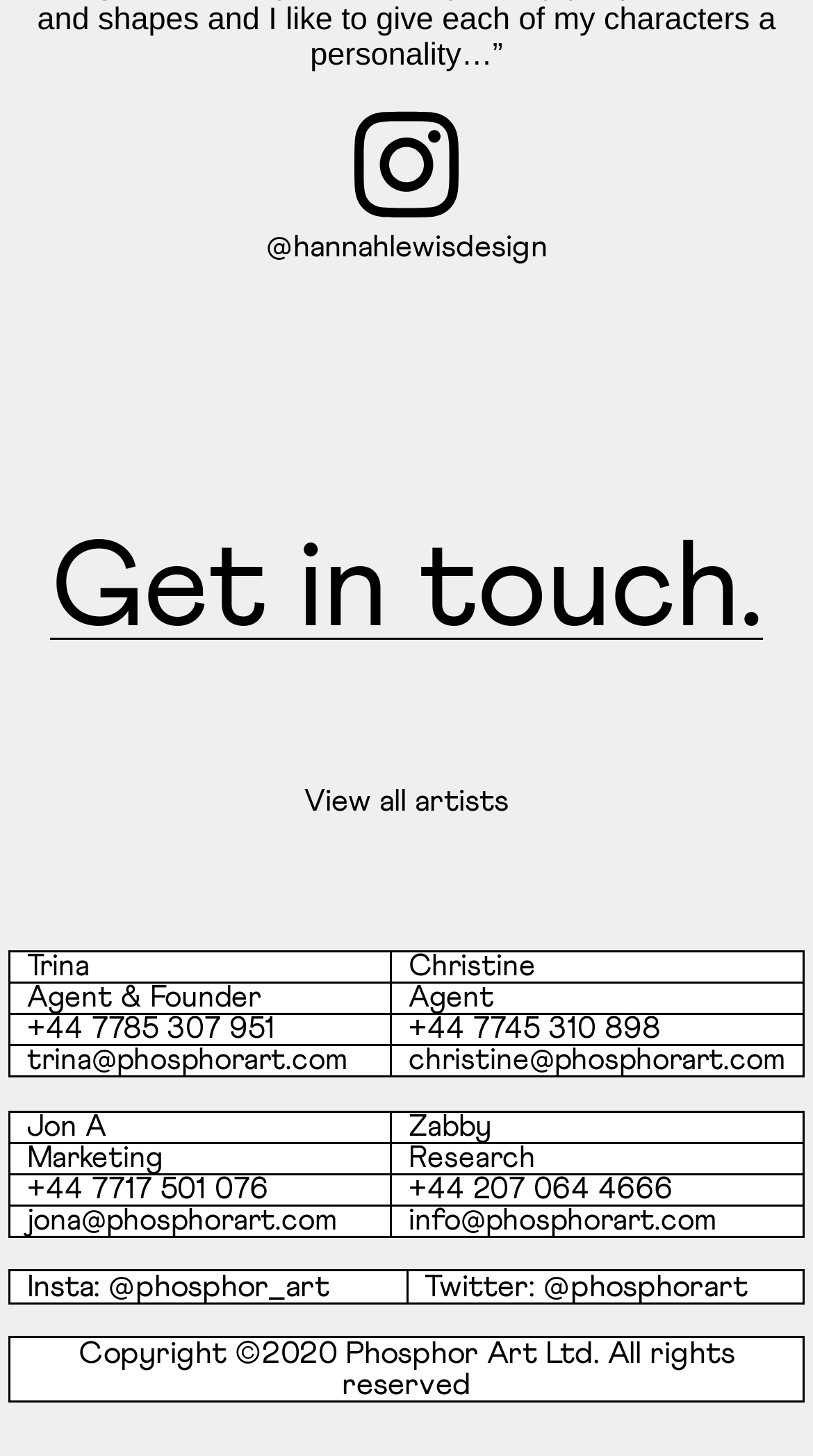Locate the bounding box coordinates of the clickable area needed to fulfill the instruction: "Call Trina".

[0.033, 0.696, 0.338, 0.716]